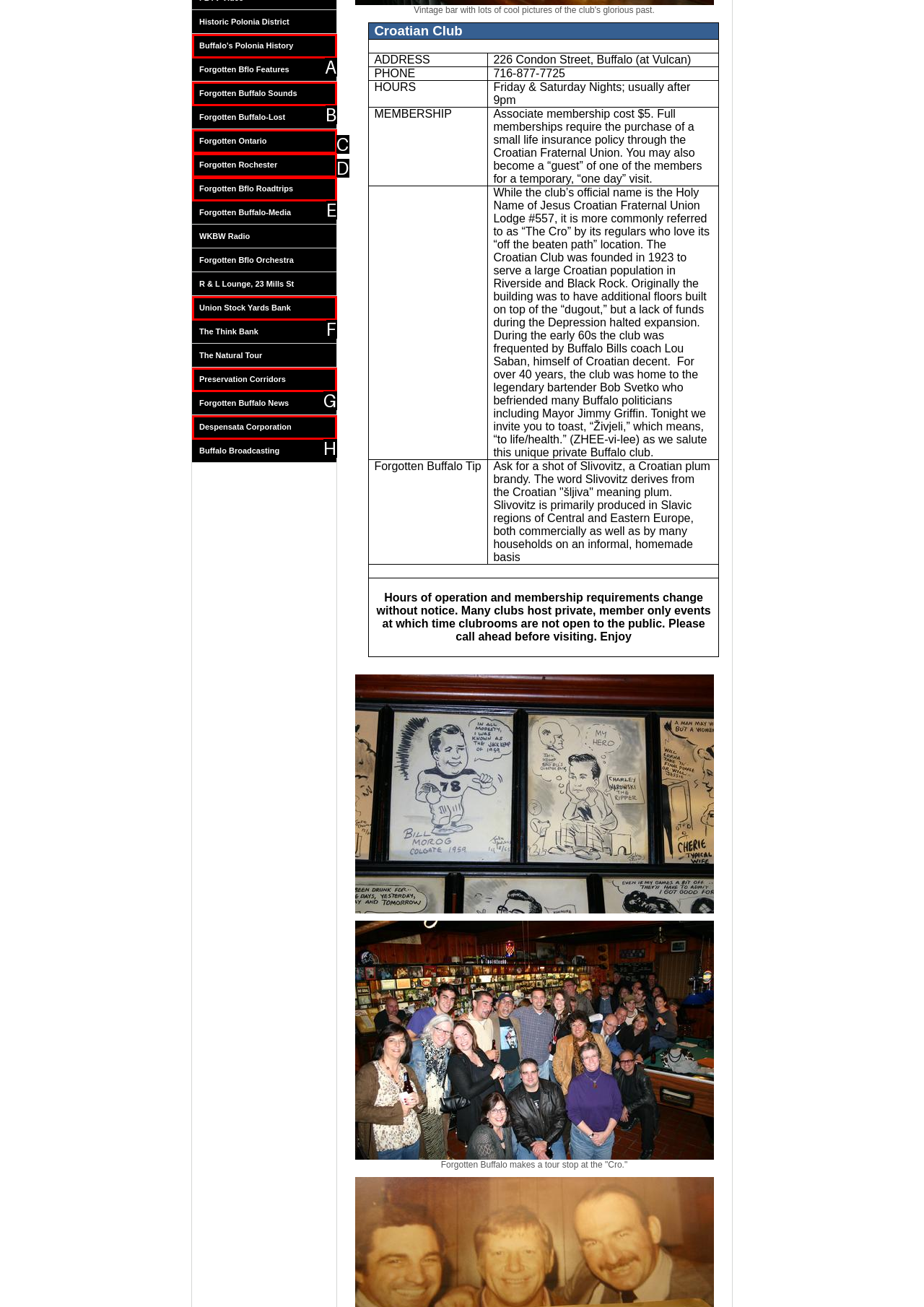From the options provided, determine which HTML element best fits the description: Buffalo's Polonia History. Answer with the correct letter.

A